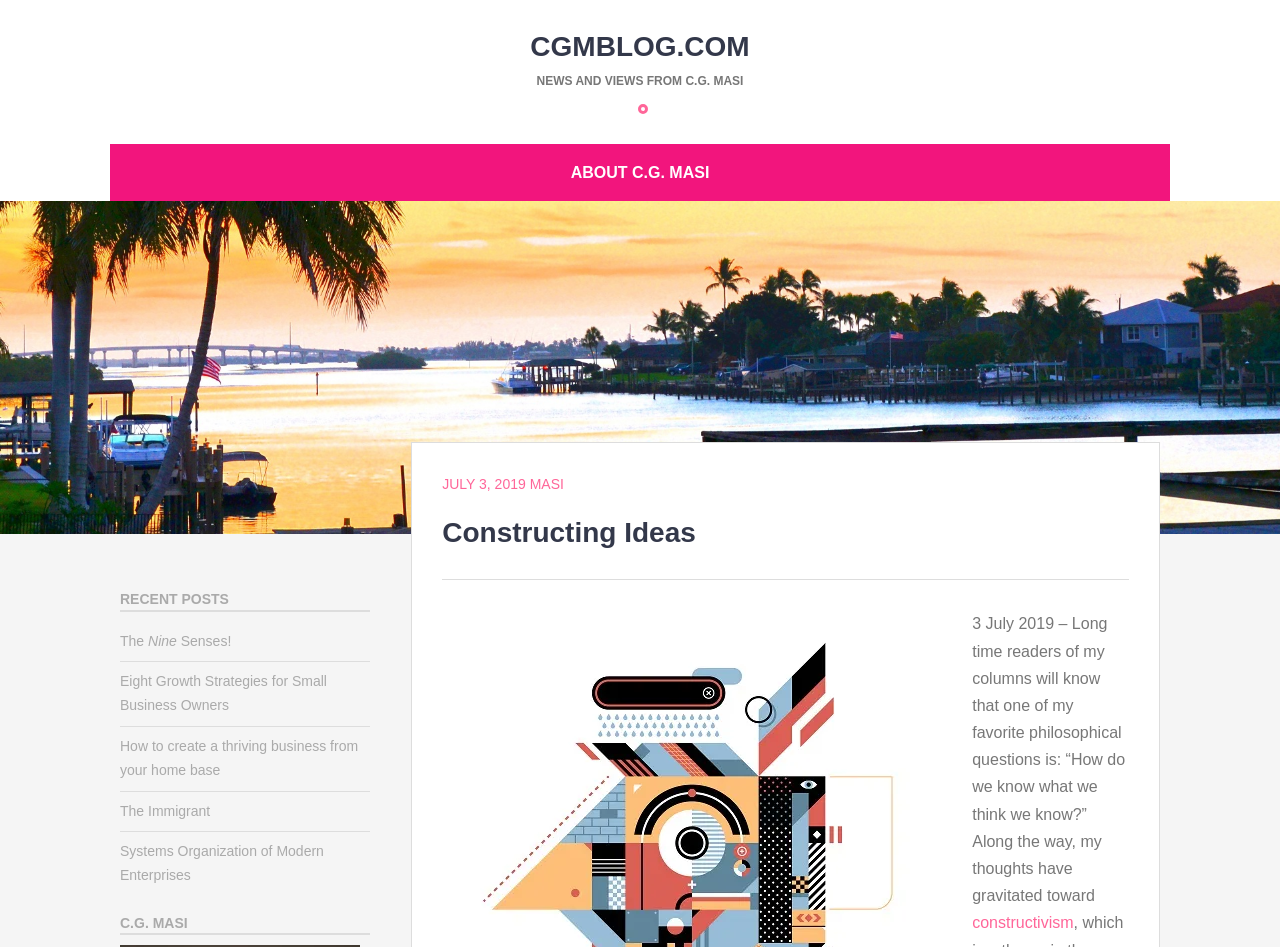Can you show the bounding box coordinates of the region to click on to complete the task described in the instruction: "go to CGMBLOG.COM homepage"?

[0.094, 0.021, 0.906, 0.067]